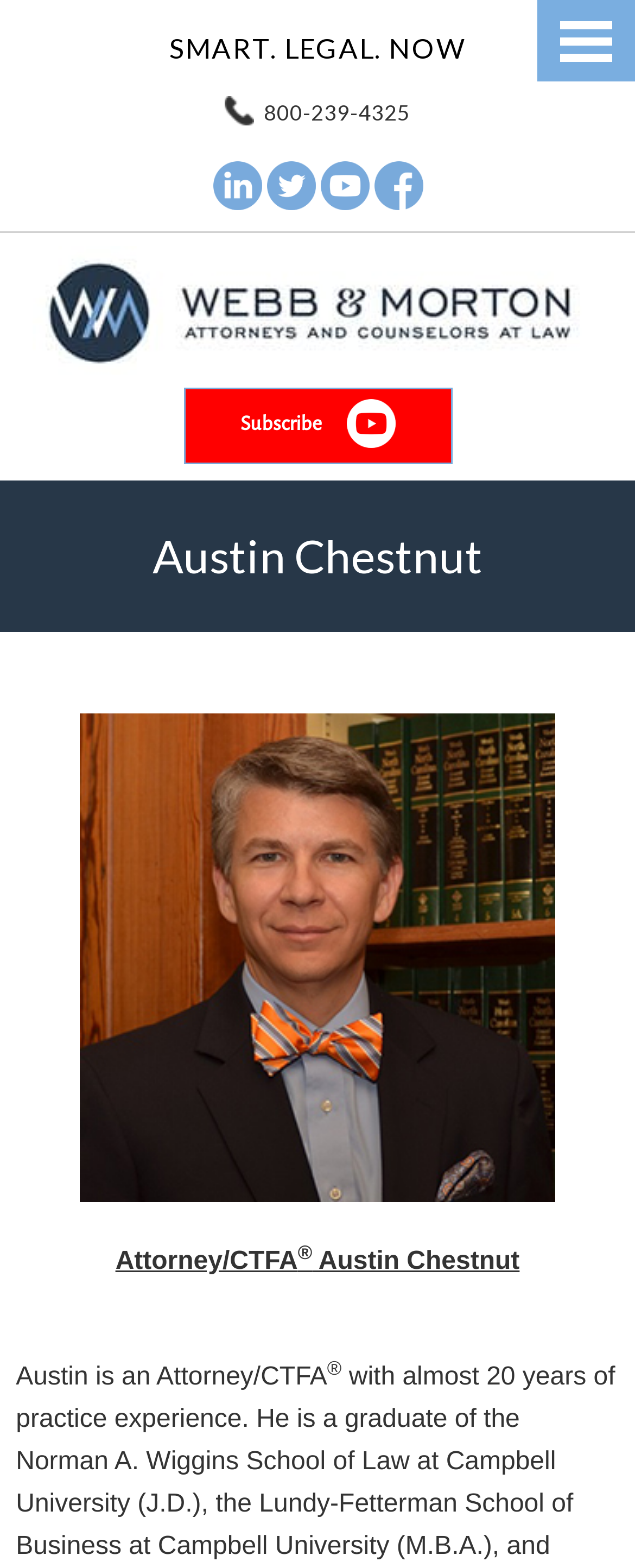Ascertain the bounding box coordinates for the UI element detailed here: "alt="Site Logo"". The coordinates should be provided as [left, top, right, bottom] with each value being a float between 0 and 1.

[0.051, 0.22, 0.949, 0.243]